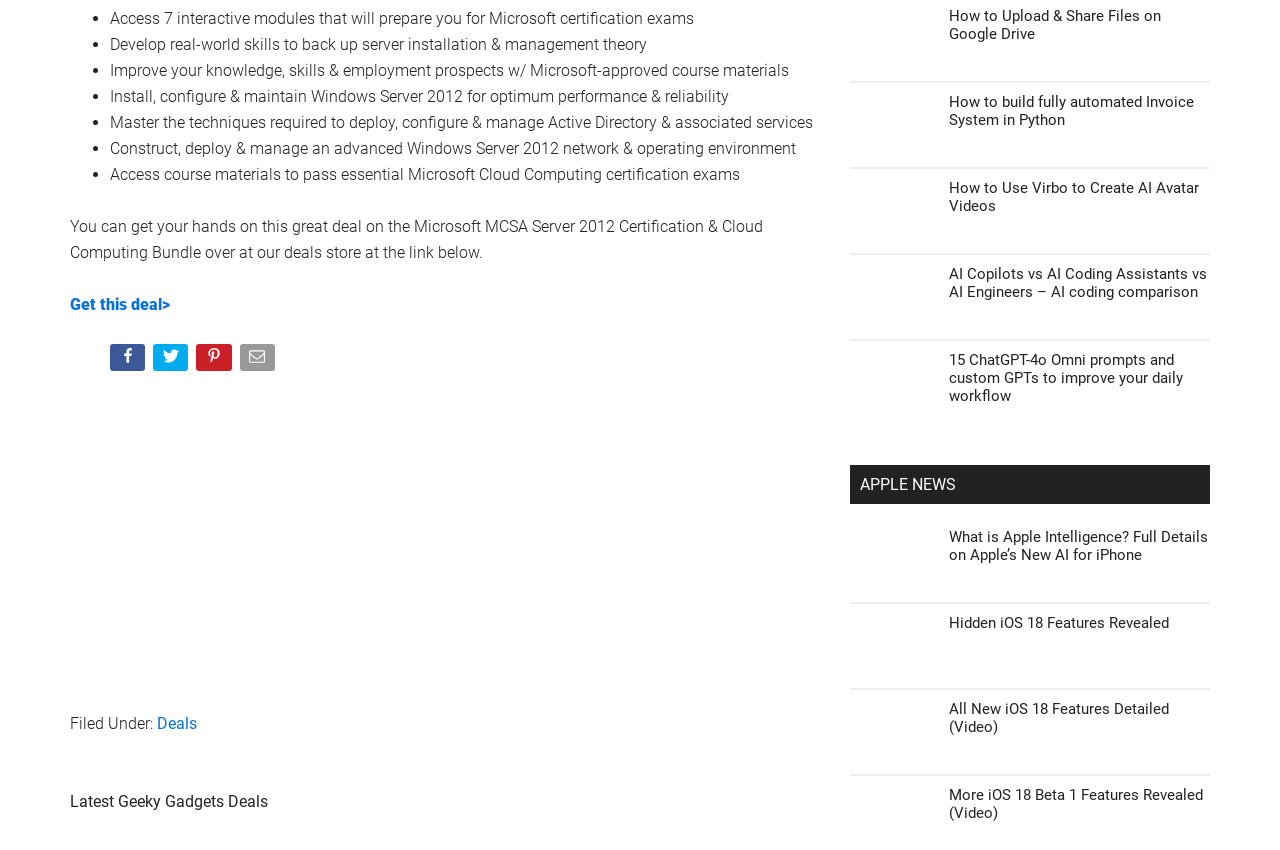What is the topic of the first article listed?
Using the information presented in the image, please offer a detailed response to the question.

The first article listed is titled 'How to Upload & Share Files on Google Drive', which suggests that the article is about uploading and sharing files on Google Drive, a cloud storage service.